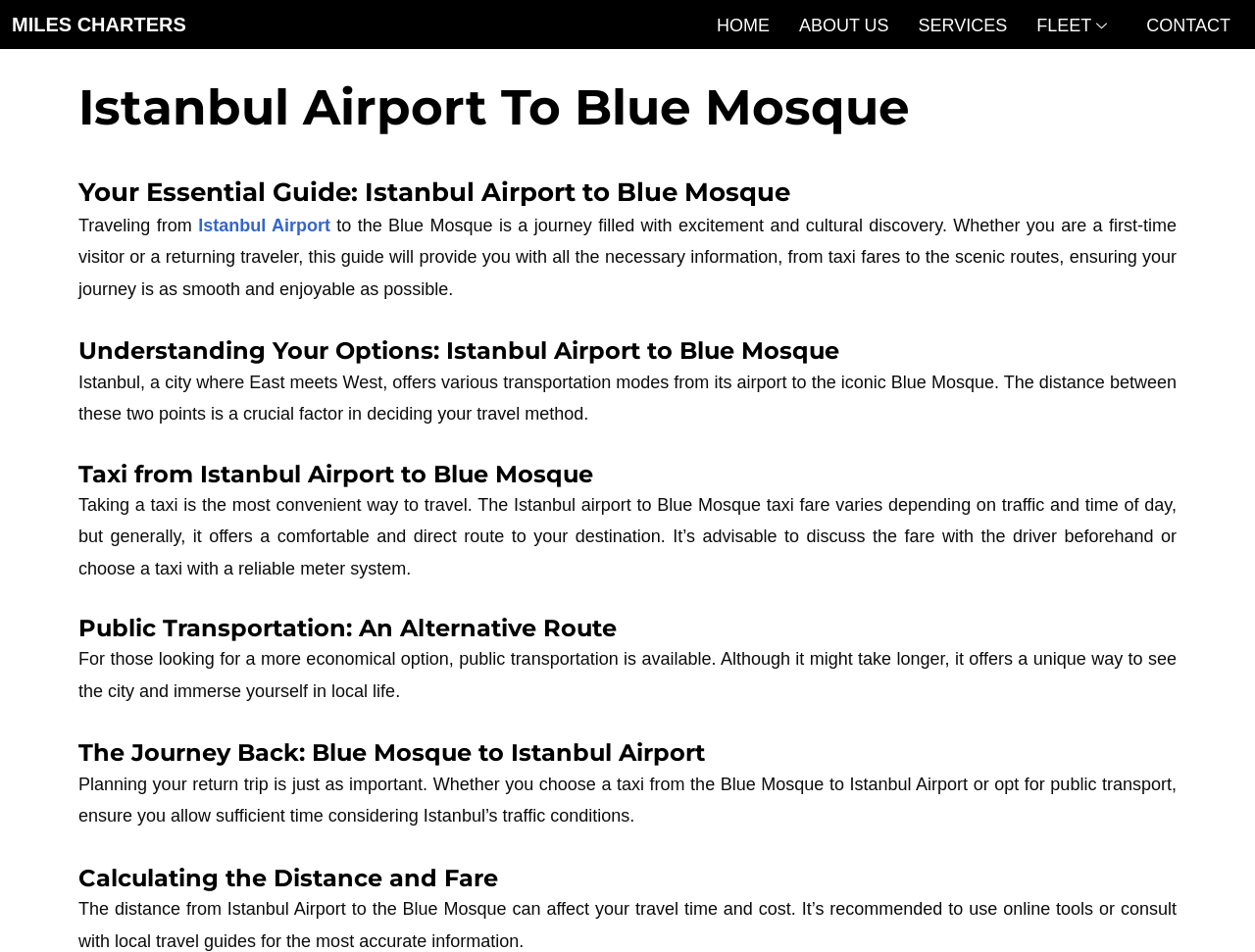Please find and give the text of the main heading on the webpage.

Istanbul Airport To Blue Mosque